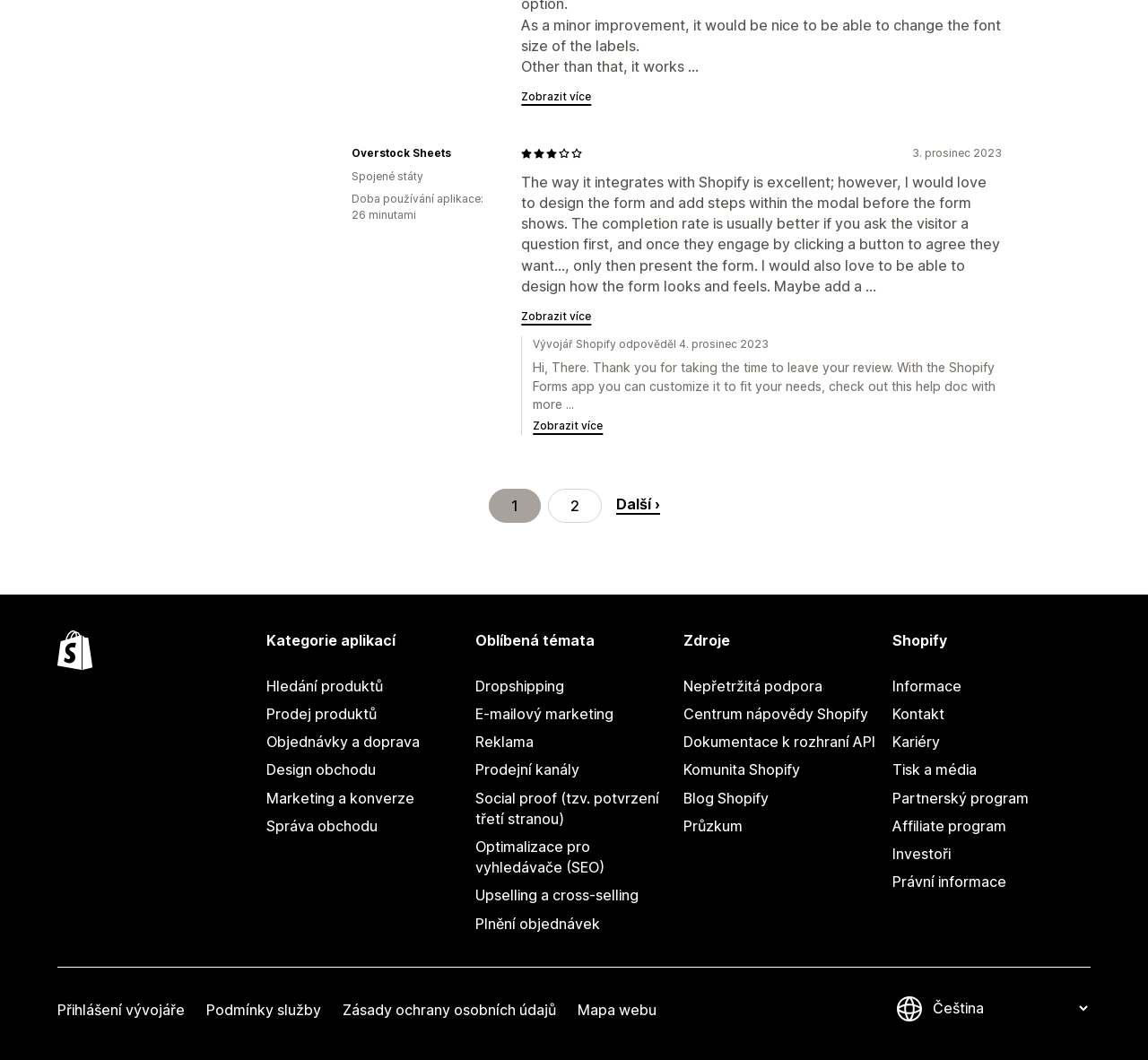Consider the image and give a detailed and elaborate answer to the question: 
What is the category of the application?

The category of the application can be found in the generic element with the content 'Overstock Sheets' which is located above the text 'Spojené státy'.